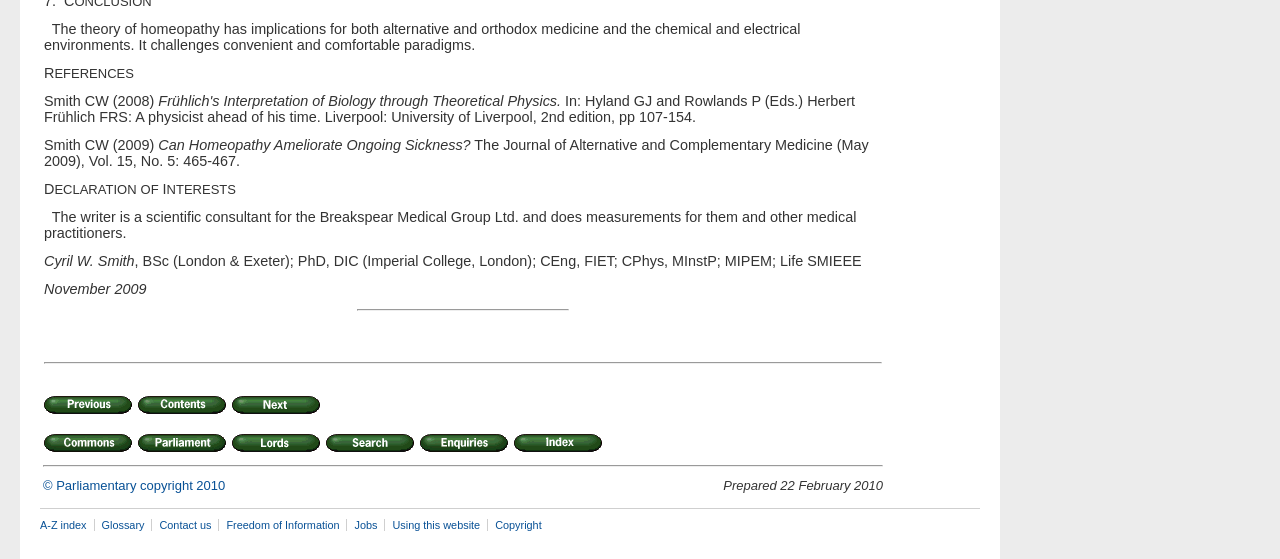What is the title of the article?
Your answer should be a single word or phrase derived from the screenshot.

Can Homeopathy Ameliorate Ongoing Sickness?